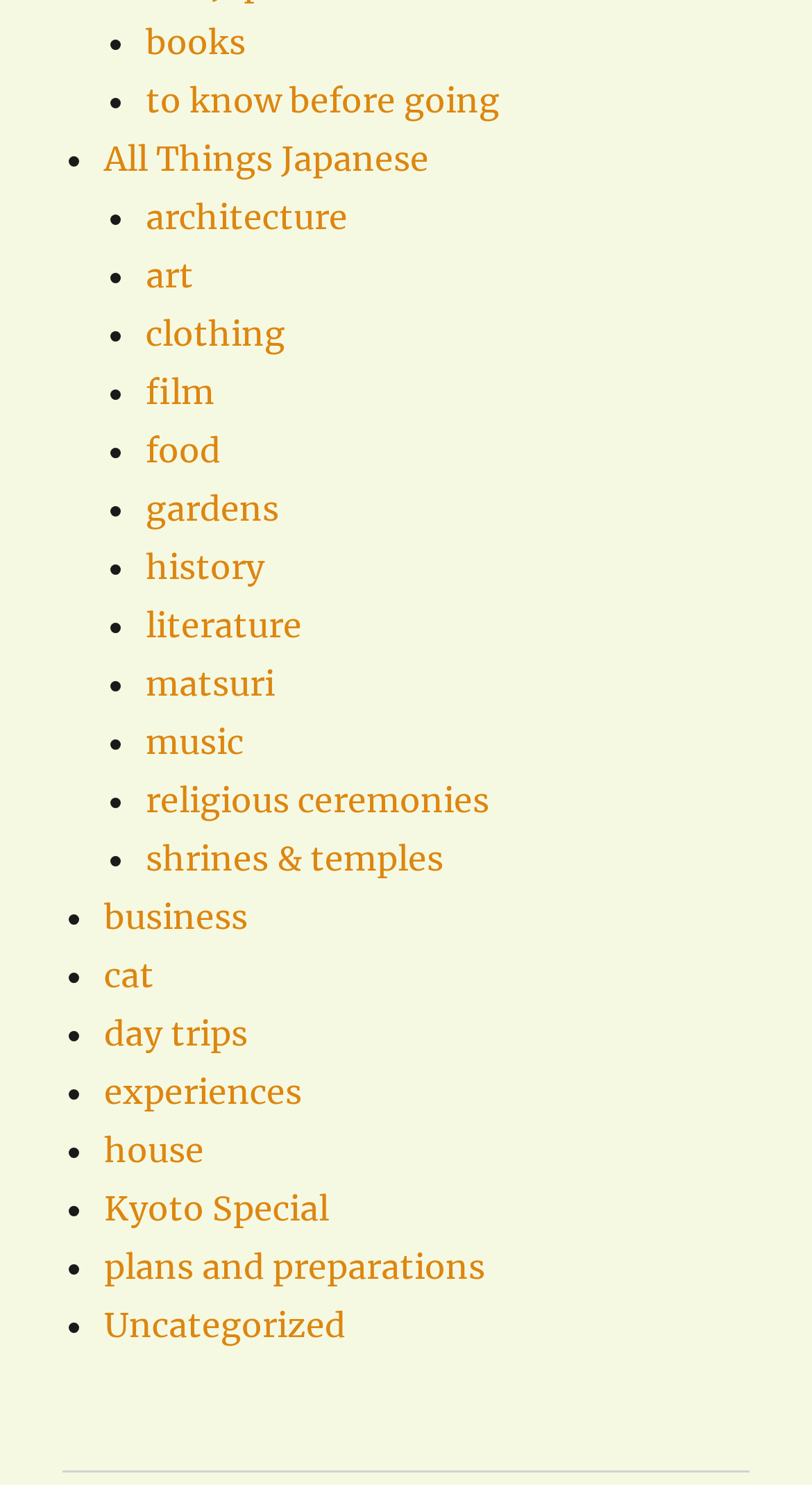Specify the bounding box coordinates of the area to click in order to execute this command: 'visit All Things Japanese'. The coordinates should consist of four float numbers ranging from 0 to 1, and should be formatted as [left, top, right, bottom].

[0.128, 0.093, 0.528, 0.121]